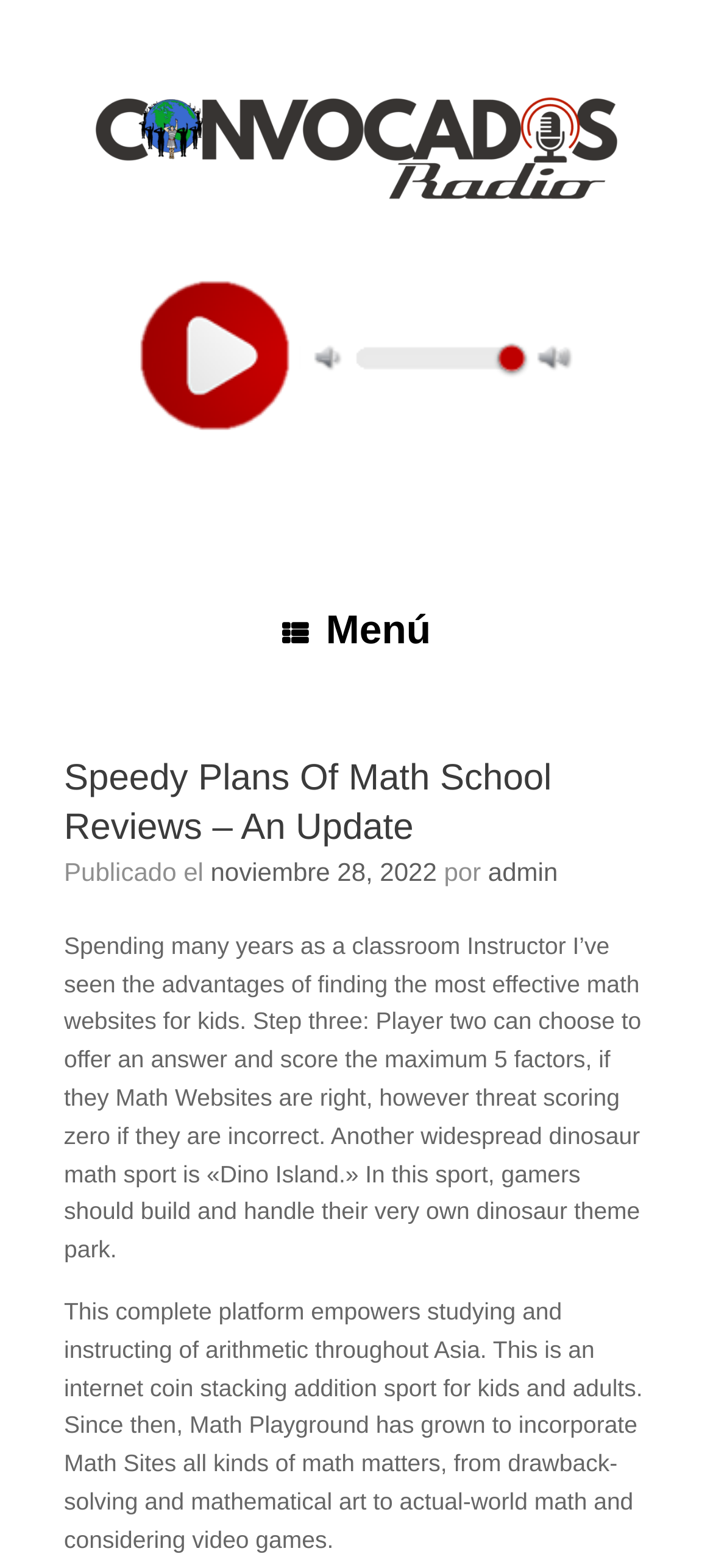Locate and provide the bounding box coordinates for the HTML element that matches this description: "Menú".

[0.306, 0.365, 0.694, 0.44]